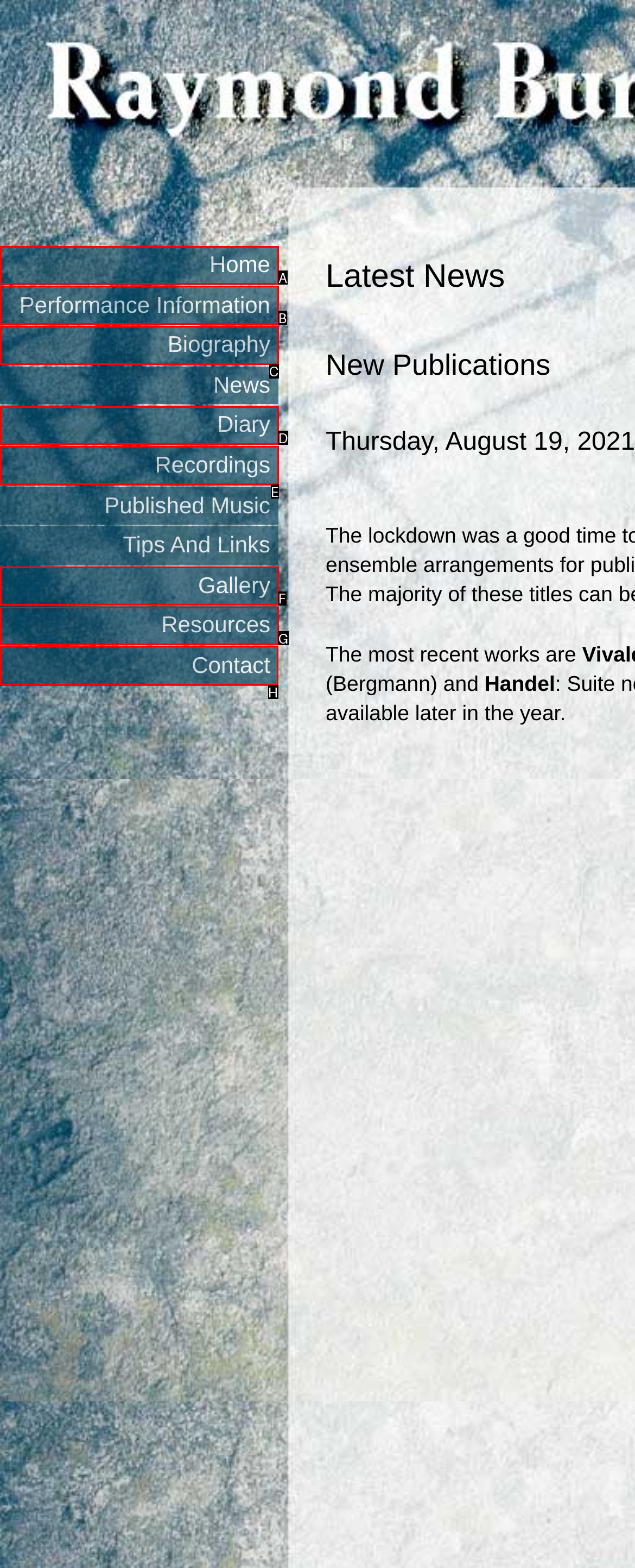Determine which HTML element should be clicked to carry out the following task: contact the author Respond with the letter of the appropriate option.

H